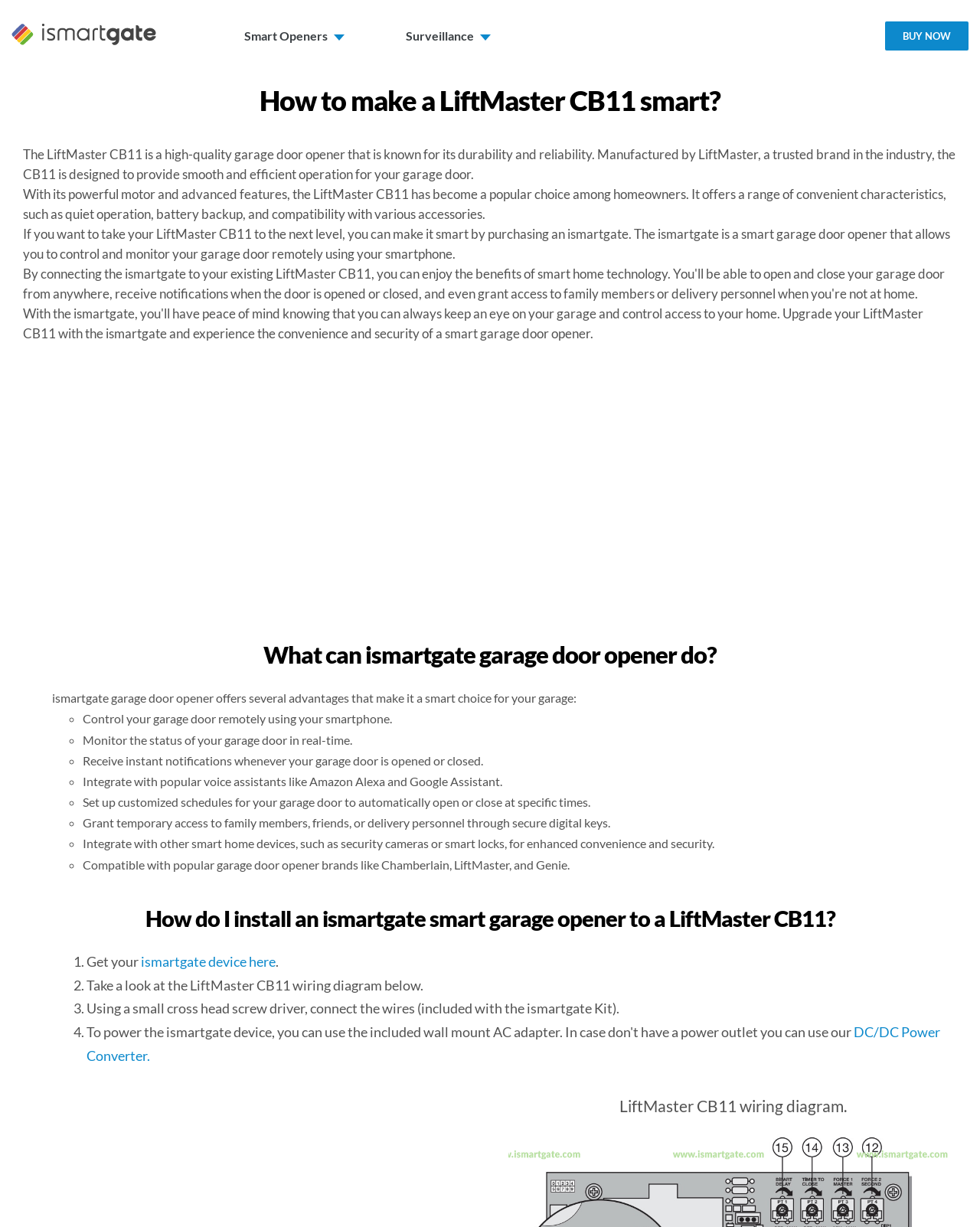Find the bounding box of the element with the following description: "Smart Openers". The coordinates must be four float numbers between 0 and 1, formatted as [left, top, right, bottom].

[0.249, 0.0, 0.352, 0.056]